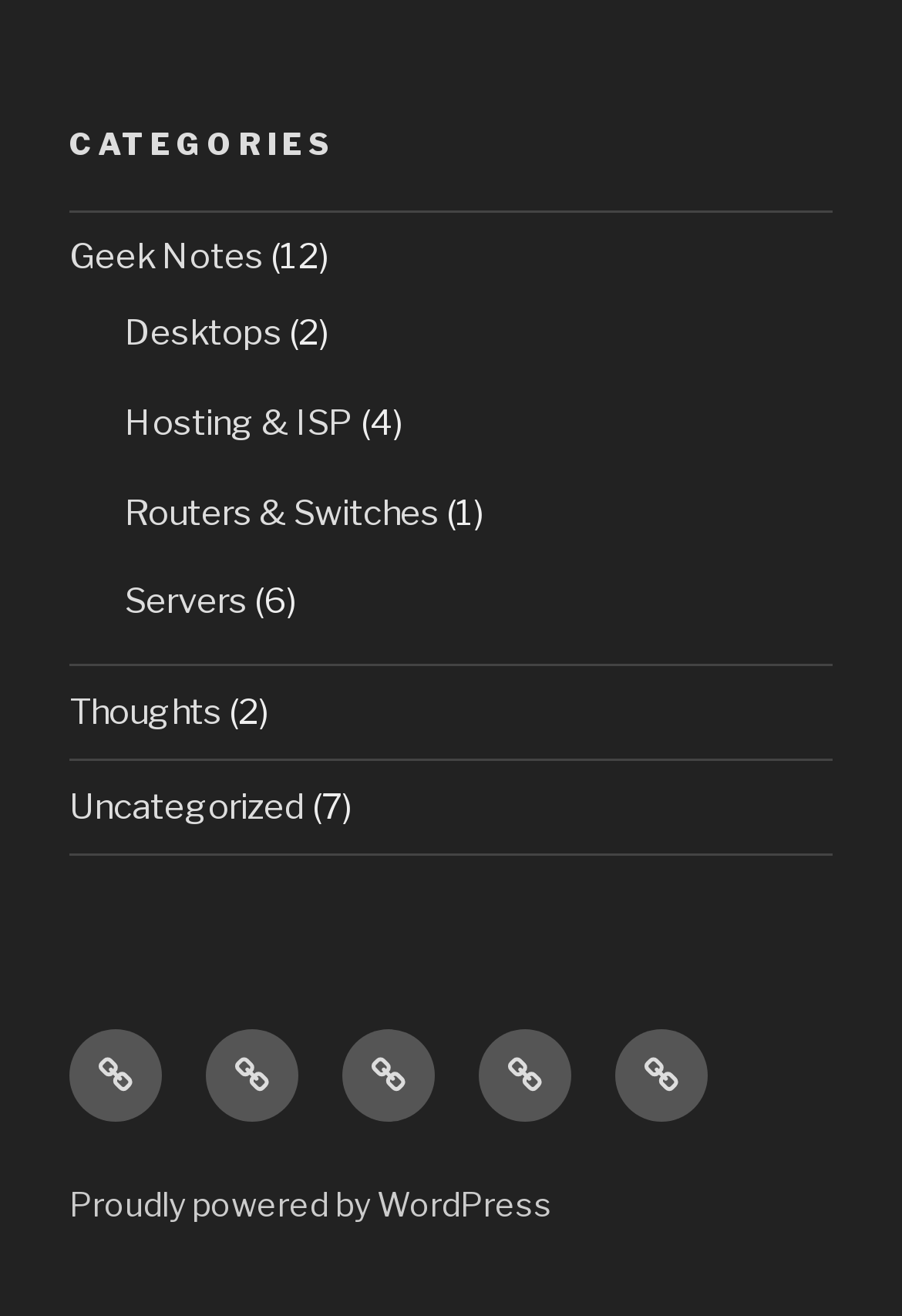Find the bounding box coordinates for the area that should be clicked to accomplish the instruction: "view Geek Notes".

[0.077, 0.18, 0.292, 0.212]